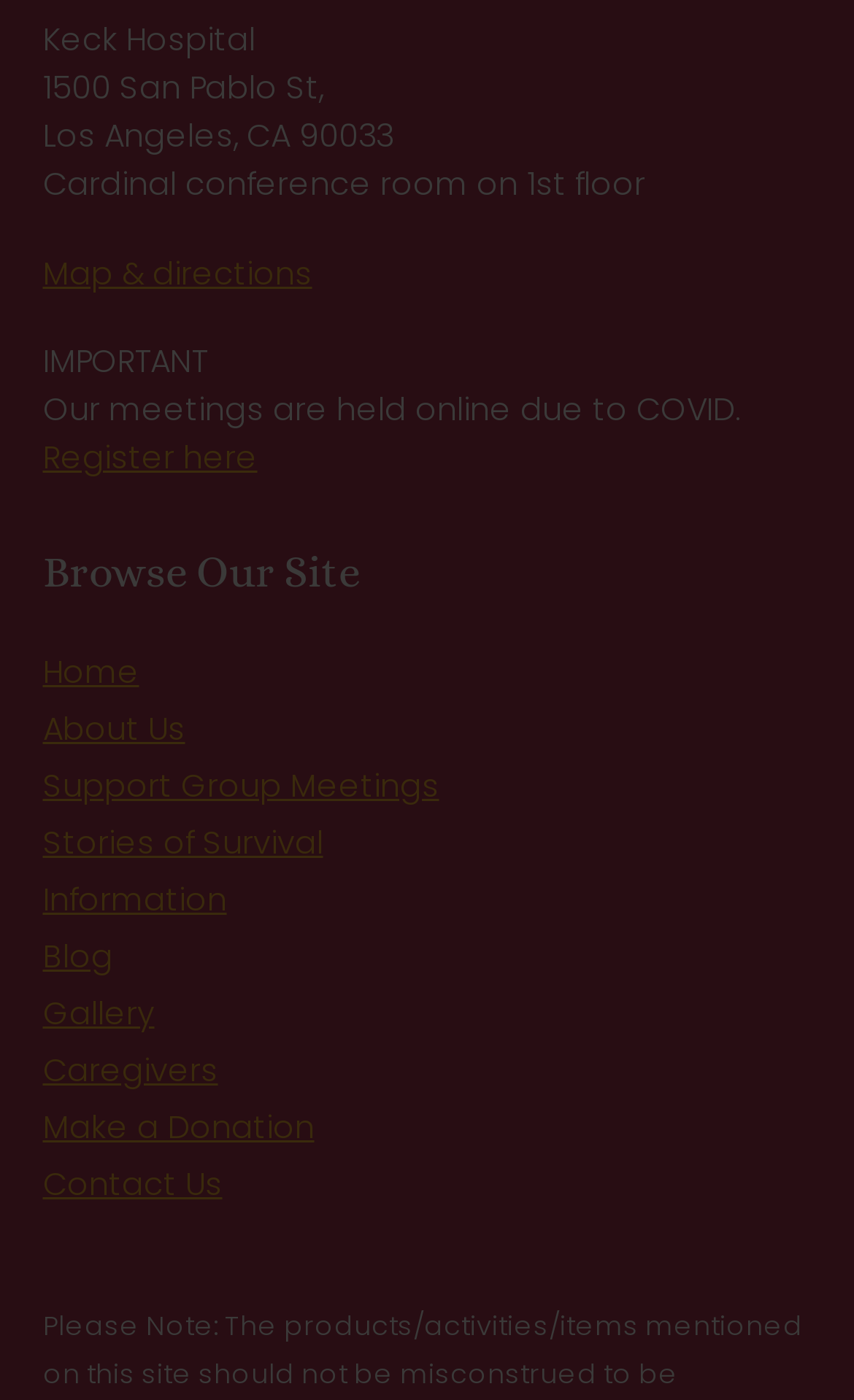How can one register for a meeting?
Based on the image content, provide your answer in one word or a short phrase.

Register here